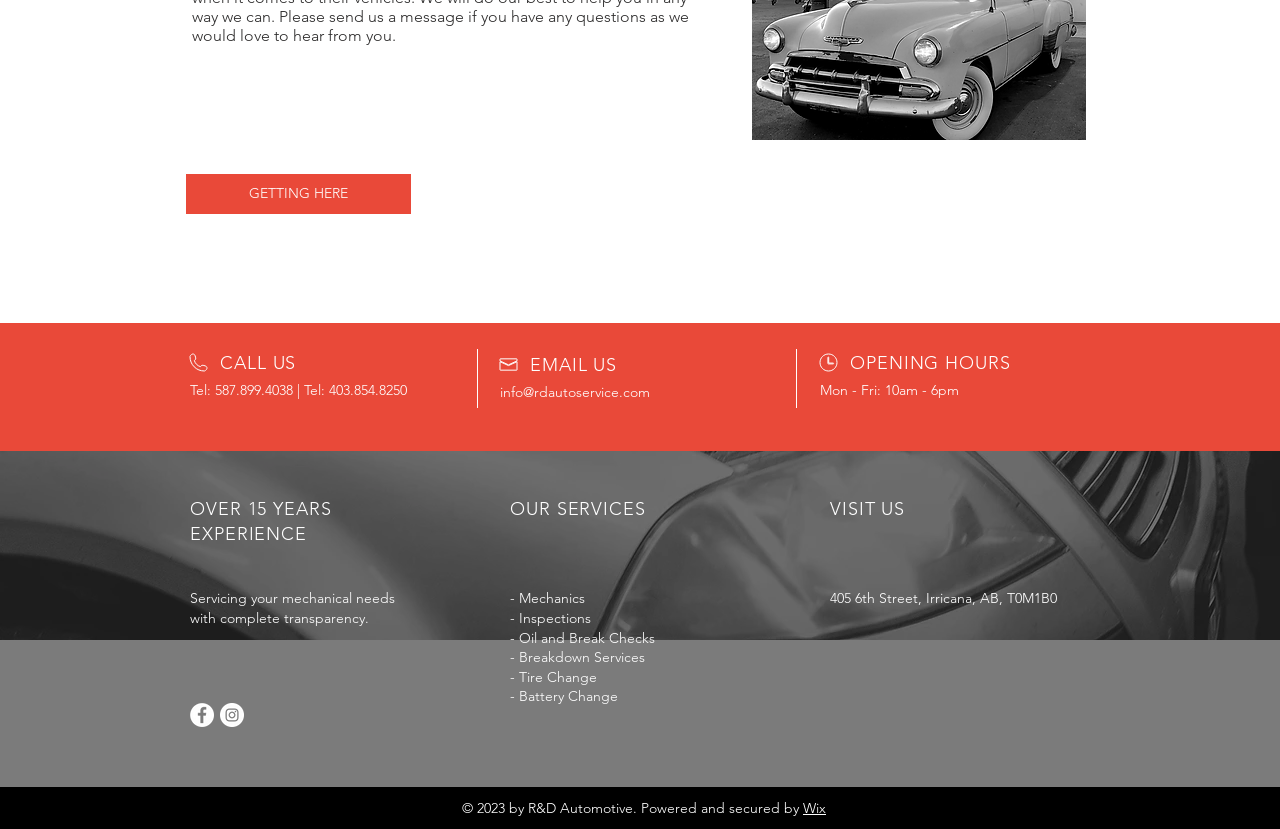Refer to the element description info@rdautoservice.com and identify the corresponding bounding box in the screenshot. Format the coordinates as (top-left x, top-left y, bottom-right x, bottom-right y) with values in the range of 0 to 1.

[0.391, 0.462, 0.508, 0.484]